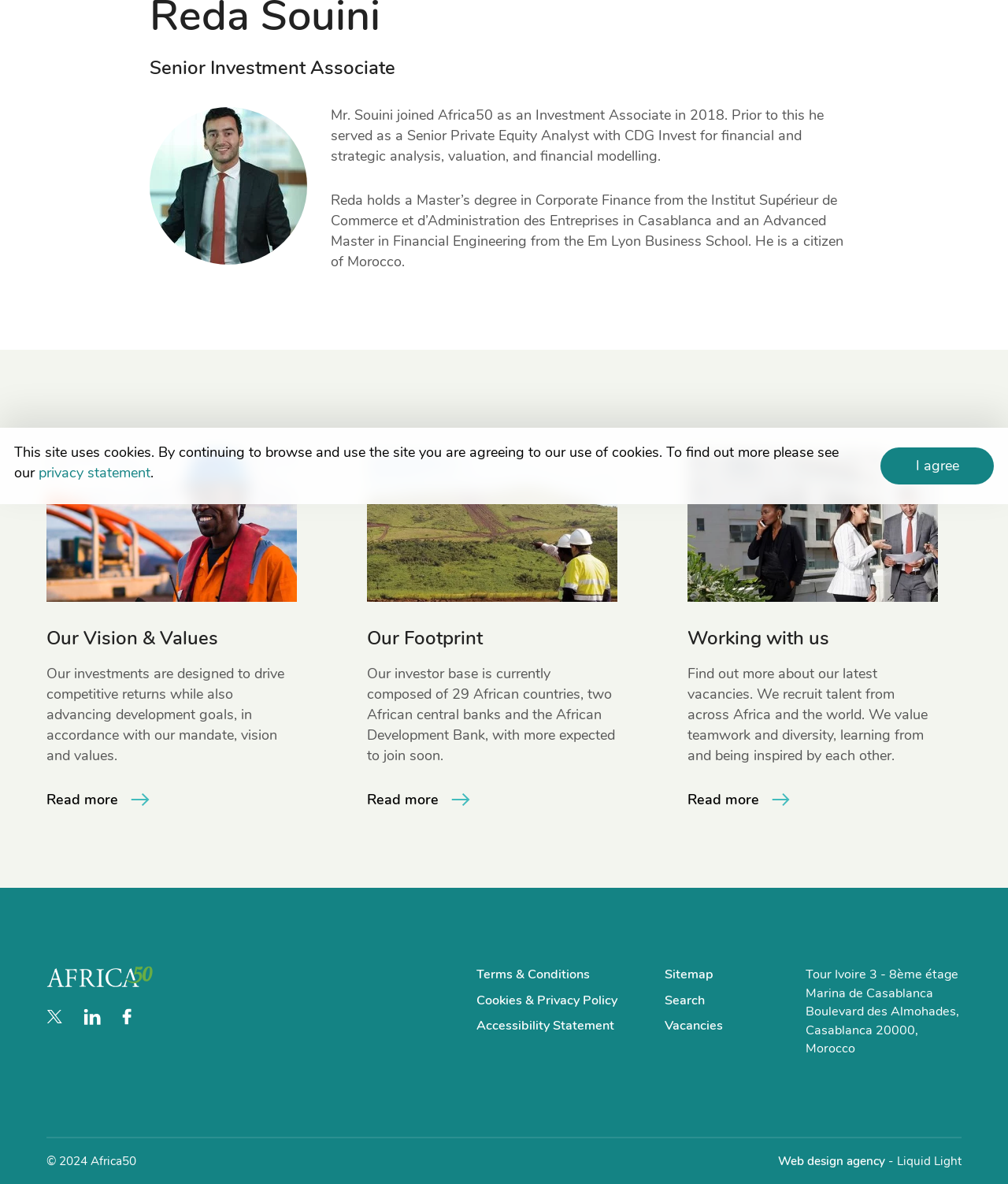Identify the bounding box coordinates for the UI element that matches this description: "I agree".

[0.873, 0.378, 0.986, 0.409]